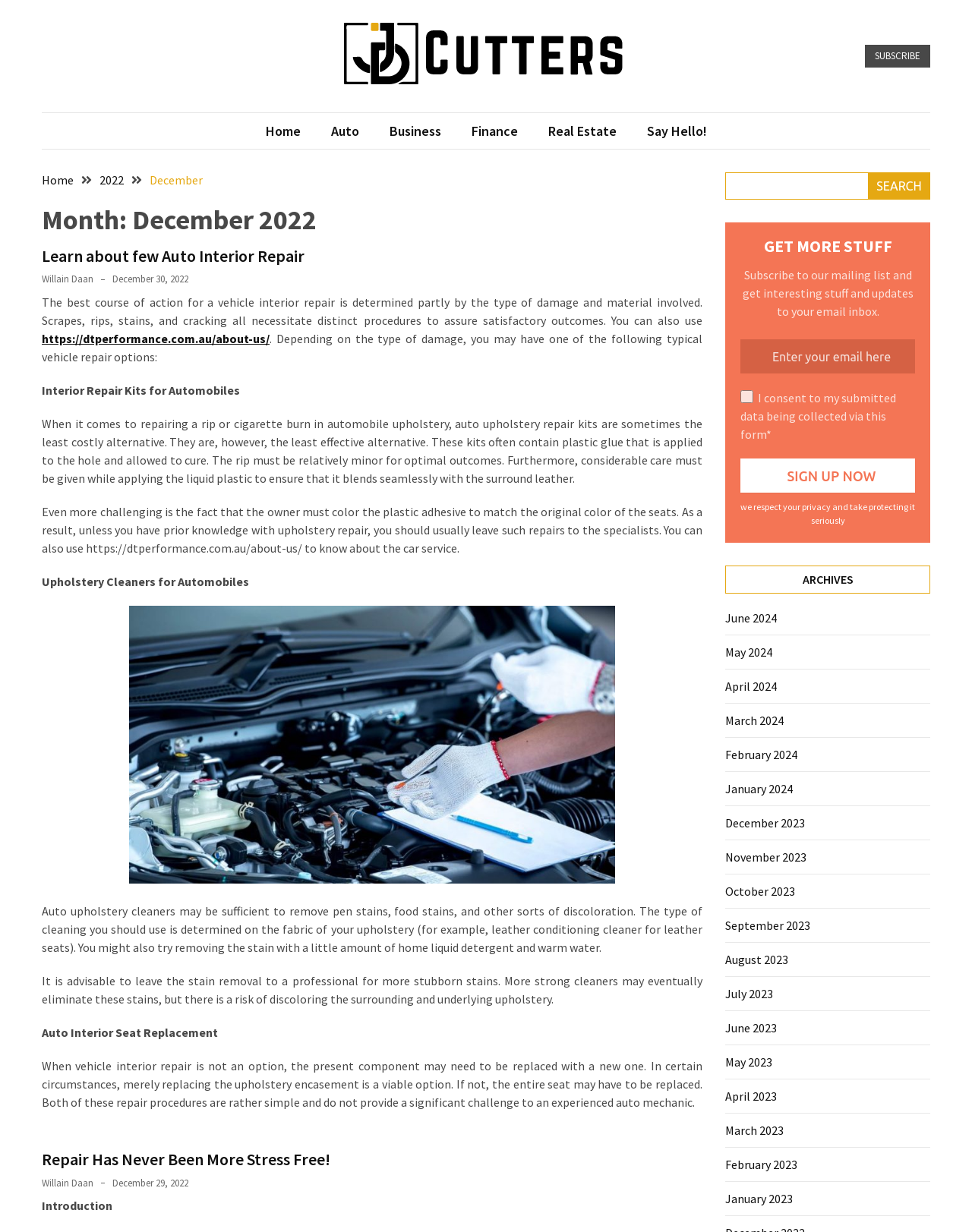Answer the question with a single word or phrase: 
What is the date of the post 'Learn about few Auto Interior Repair'?

December 30, 2022